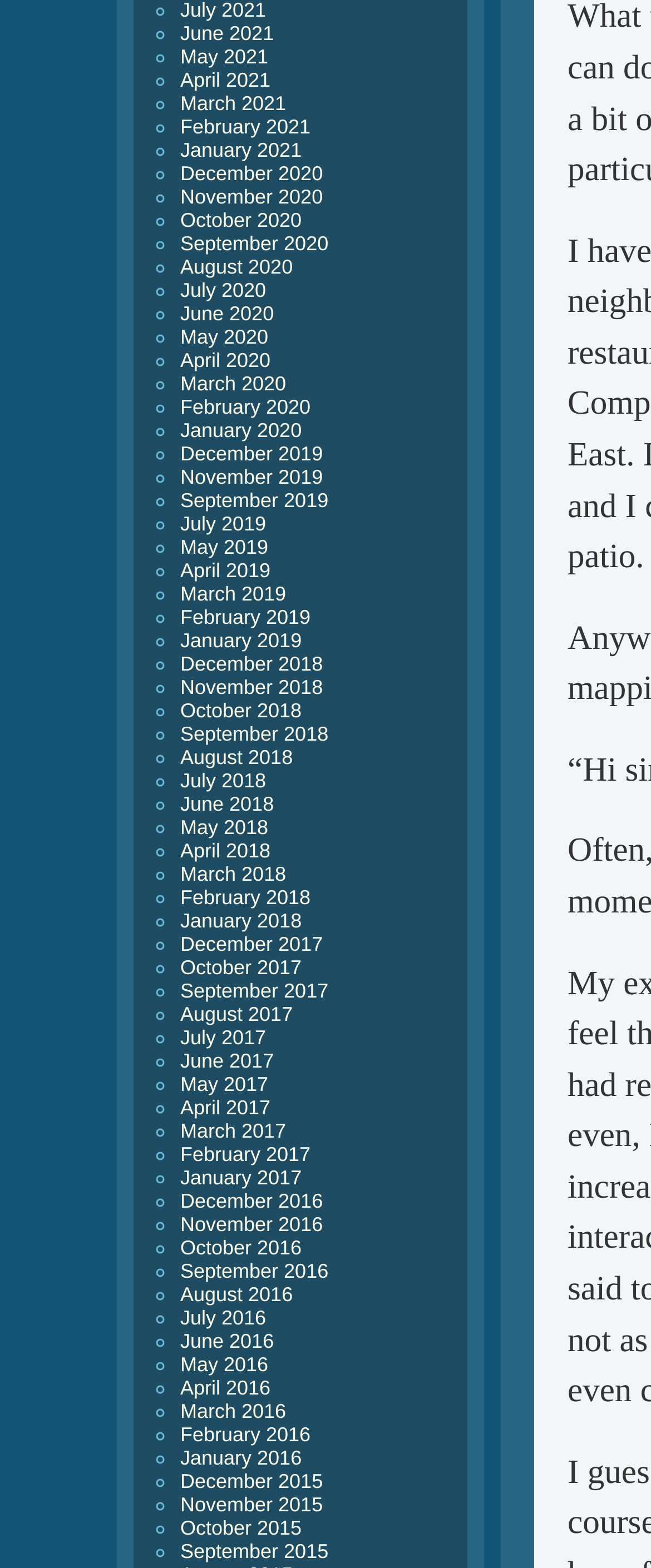Are the months listed in chronological order?
Look at the image and construct a detailed response to the question.

I examined the list of links and noticed that the months are listed in chronological order, with the most recent month first and the earliest month last.